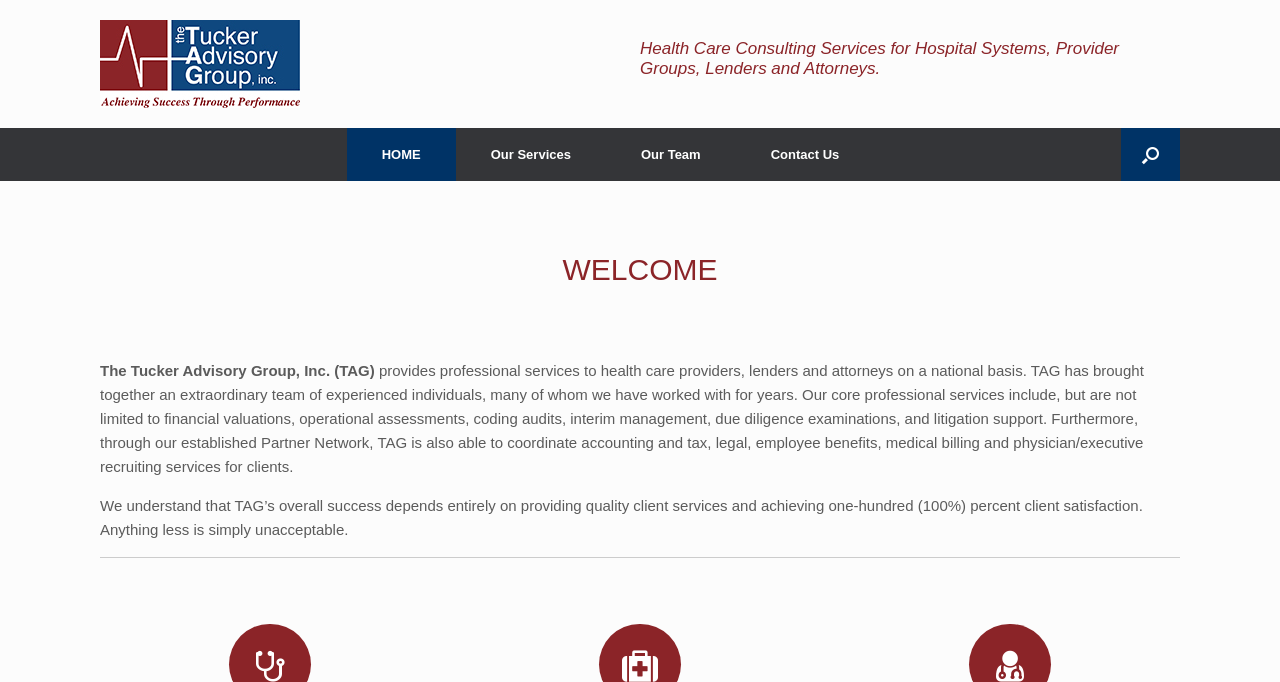What is the goal of the company?
Provide a detailed and well-explained answer to the question.

I found a StaticText element with the text 'We understand that TAG’s overall success depends entirely on providing quality client services and achieving one-hundred (100%) percent client satisfaction.' which indicates that the company's goal is to achieve 100% client satisfaction.